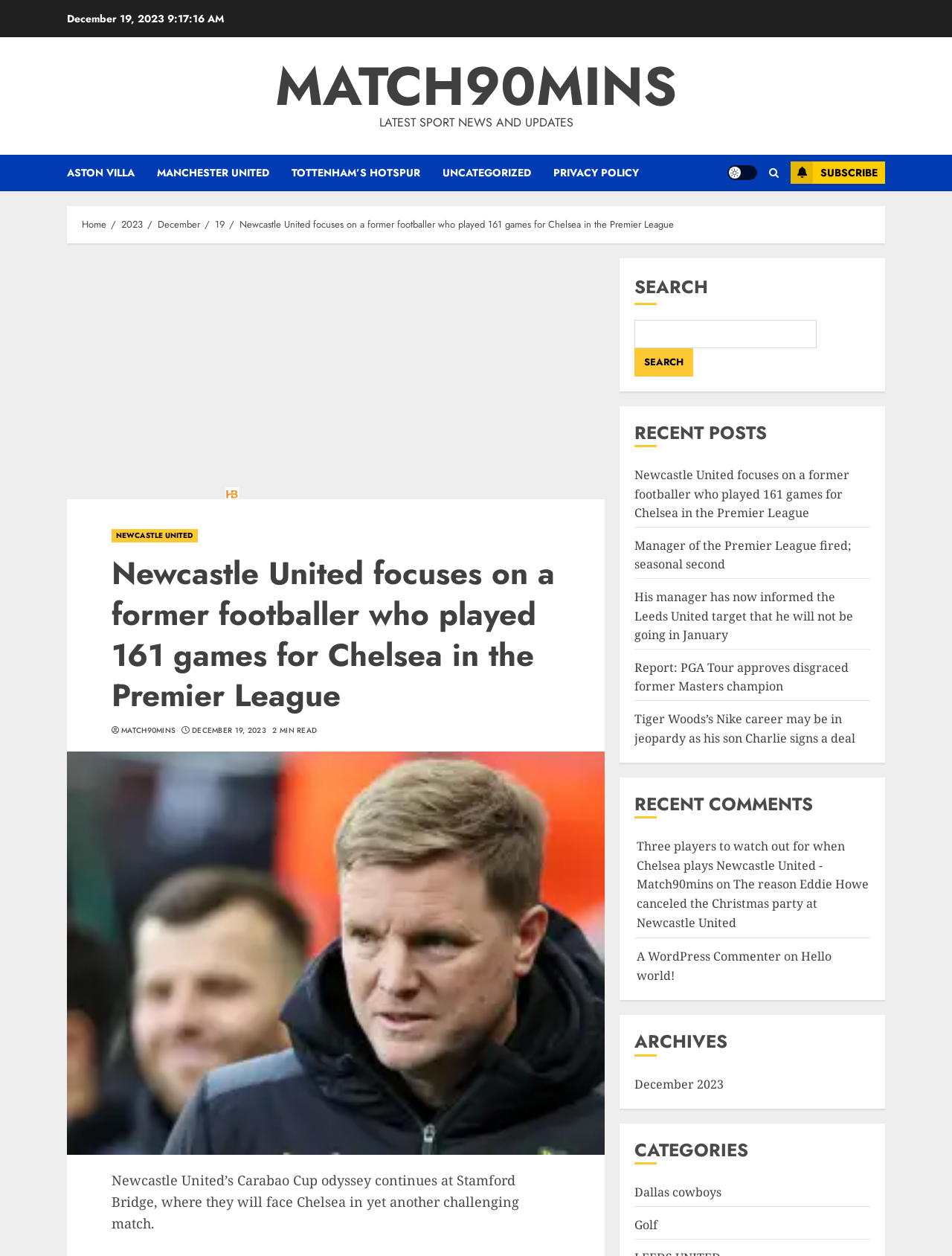Identify the bounding box coordinates of the region that needs to be clicked to carry out this instruction: "Read the 'NEWCASTLE UNITED' article". Provide these coordinates as four float numbers ranging from 0 to 1, i.e., [left, top, right, bottom].

[0.117, 0.421, 0.208, 0.432]